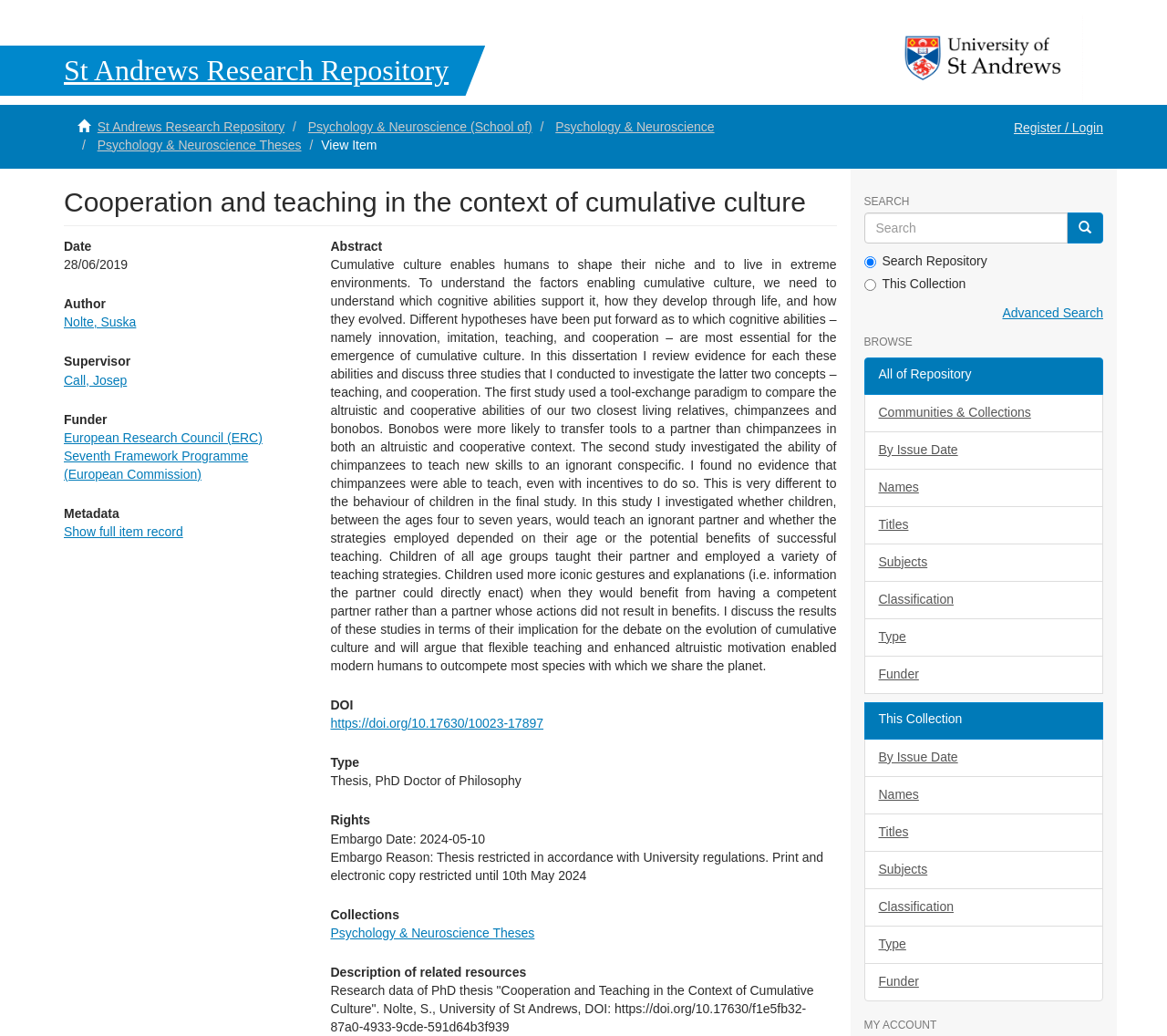Locate the bounding box coordinates of the area to click to fulfill this instruction: "Search the repository". The bounding box should be presented as four float numbers between 0 and 1, in the order [left, top, right, bottom].

[0.74, 0.205, 0.945, 0.235]